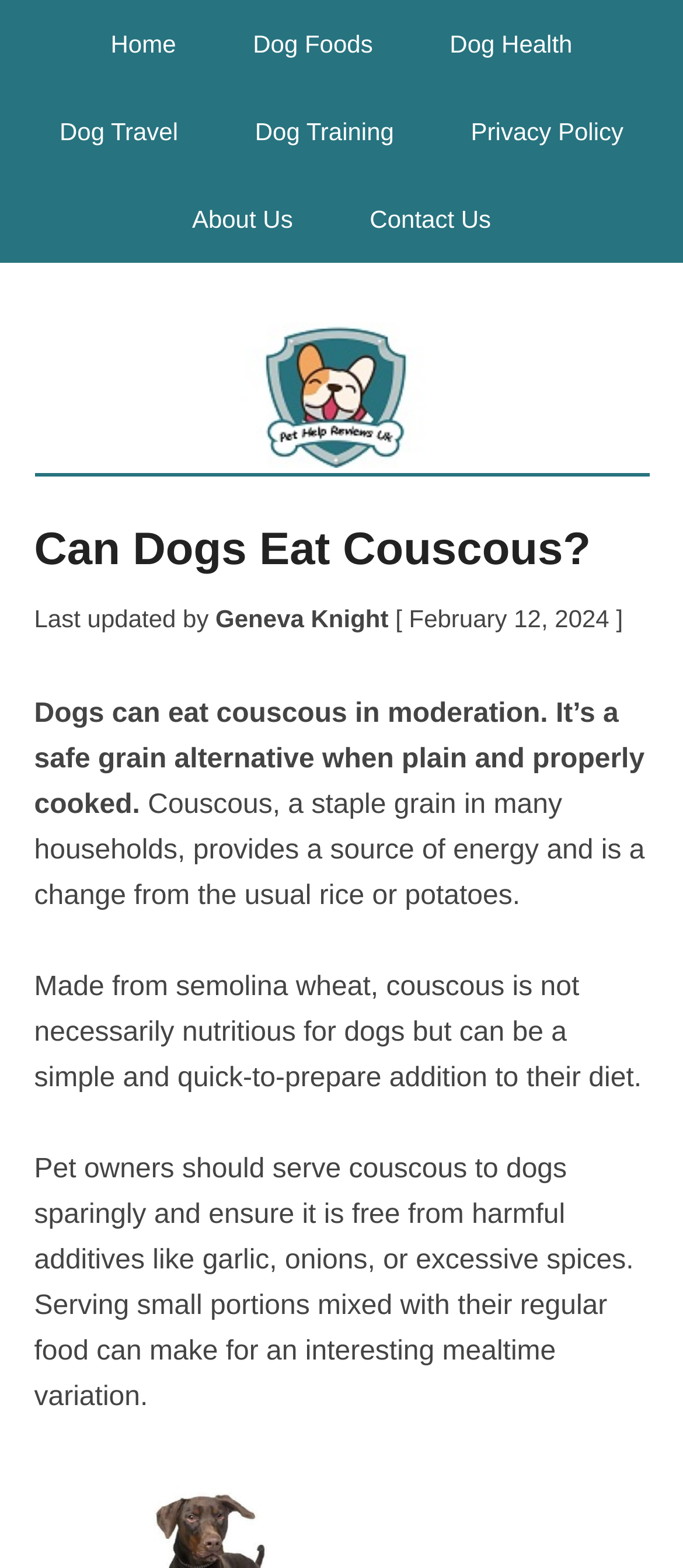Pinpoint the bounding box coordinates of the area that should be clicked to complete the following instruction: "view dog foods". The coordinates must be given as four float numbers between 0 and 1, i.e., [left, top, right, bottom].

[0.319, 0.0, 0.597, 0.056]